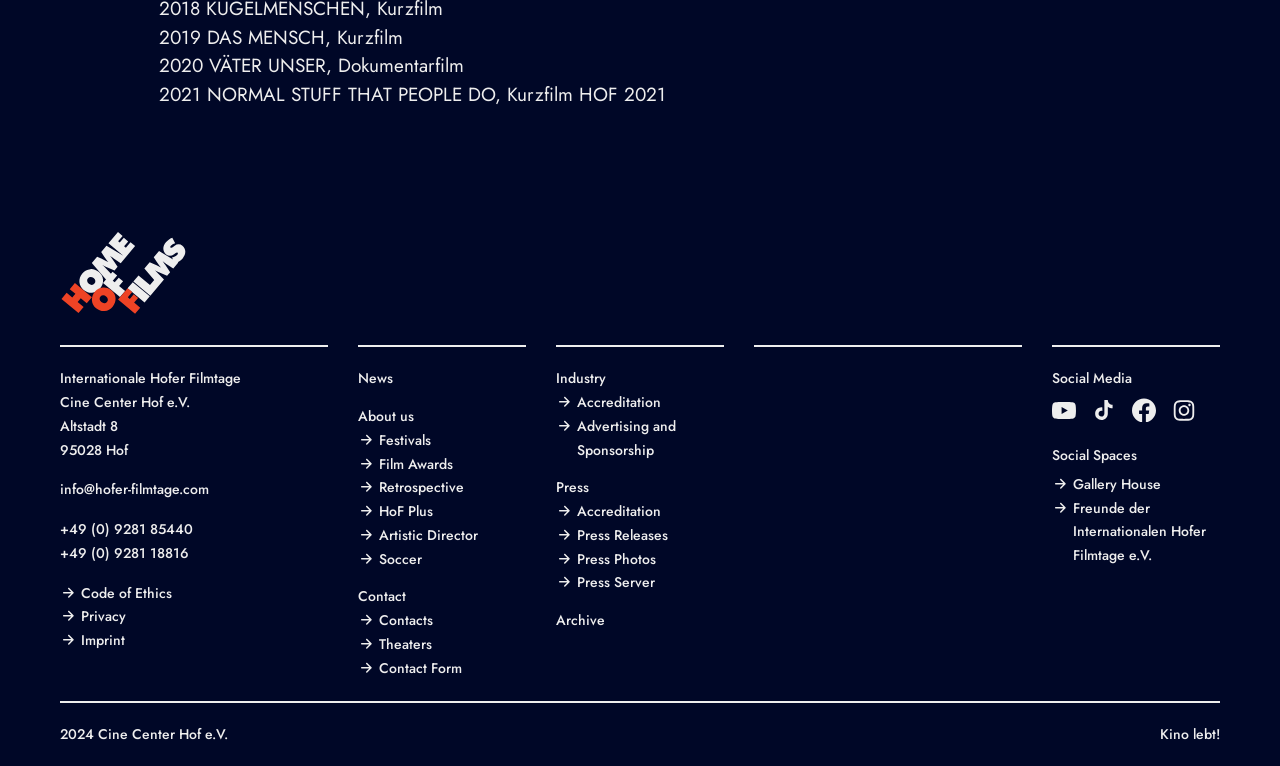Determine the bounding box coordinates of the clickable region to execute the instruction: "Click Home of Films". The coordinates should be four float numbers between 0 and 1, denoted as [left, top, right, bottom].

[0.047, 0.273, 0.147, 0.44]